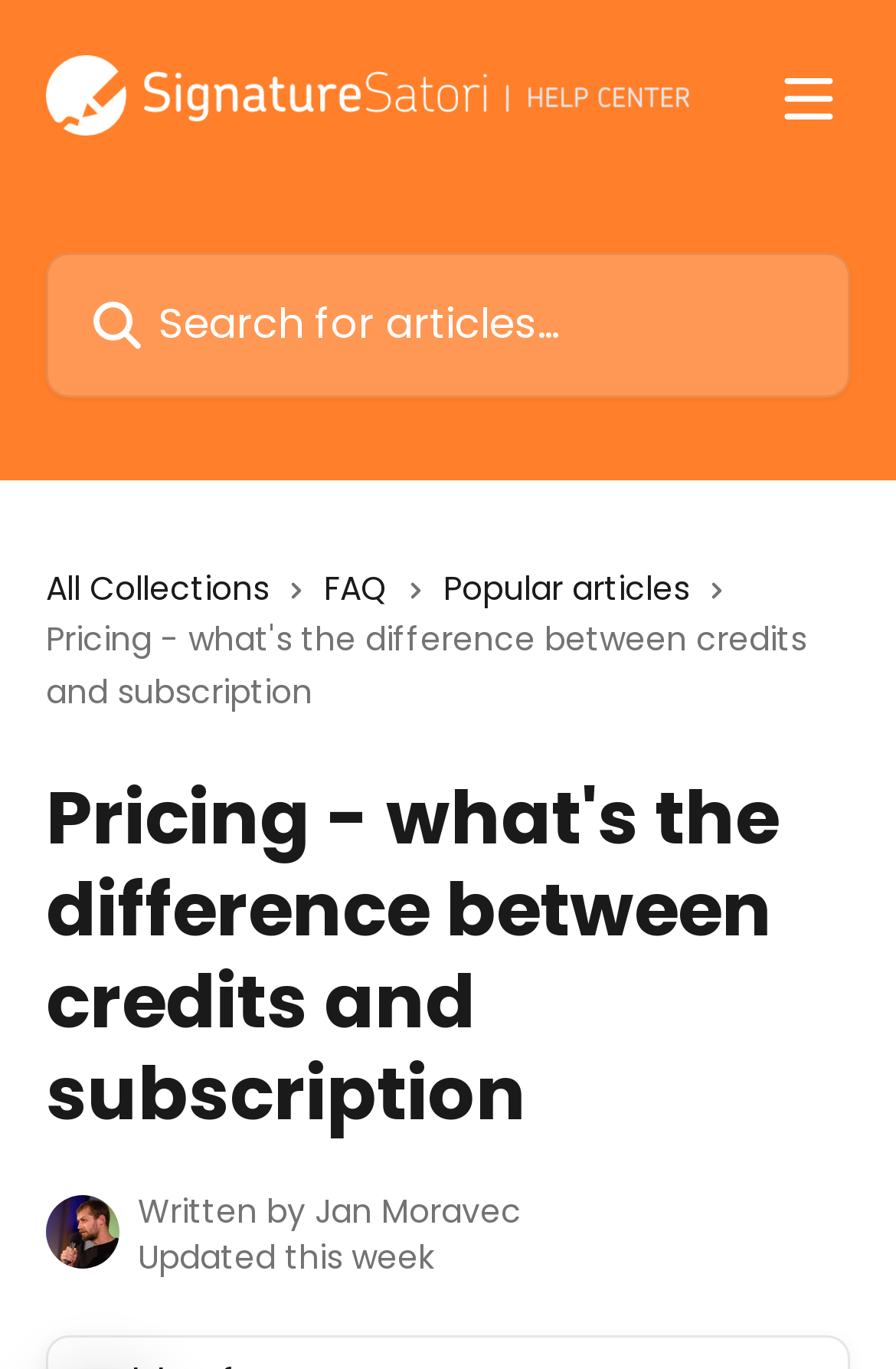When was the article last updated?
Please provide an in-depth and detailed response to the question.

The article contains the text 'Updated this week', which indicates that the article was last updated within the current week.